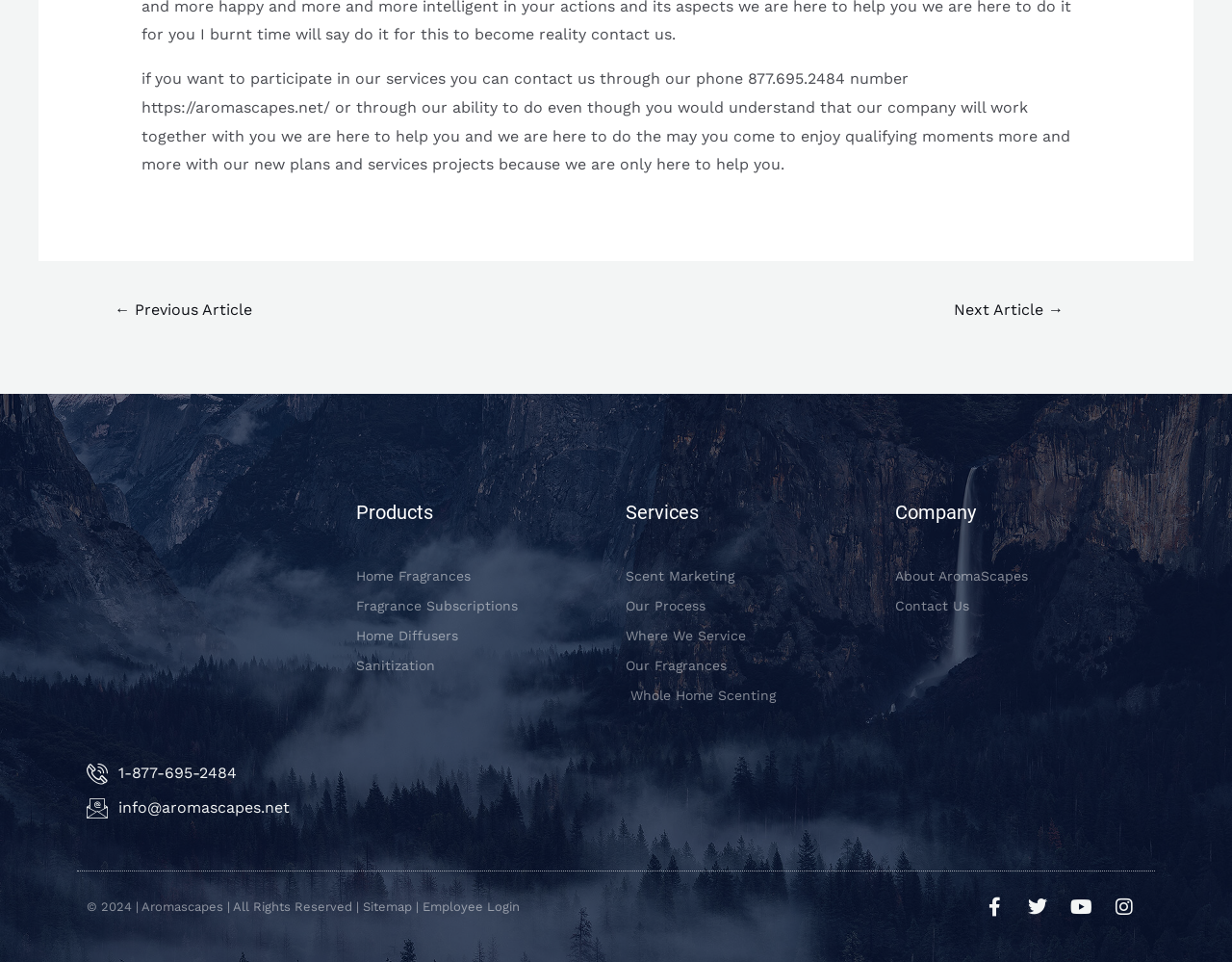Identify the bounding box coordinates of the area you need to click to perform the following instruction: "login as employee".

[0.343, 0.935, 0.422, 0.95]